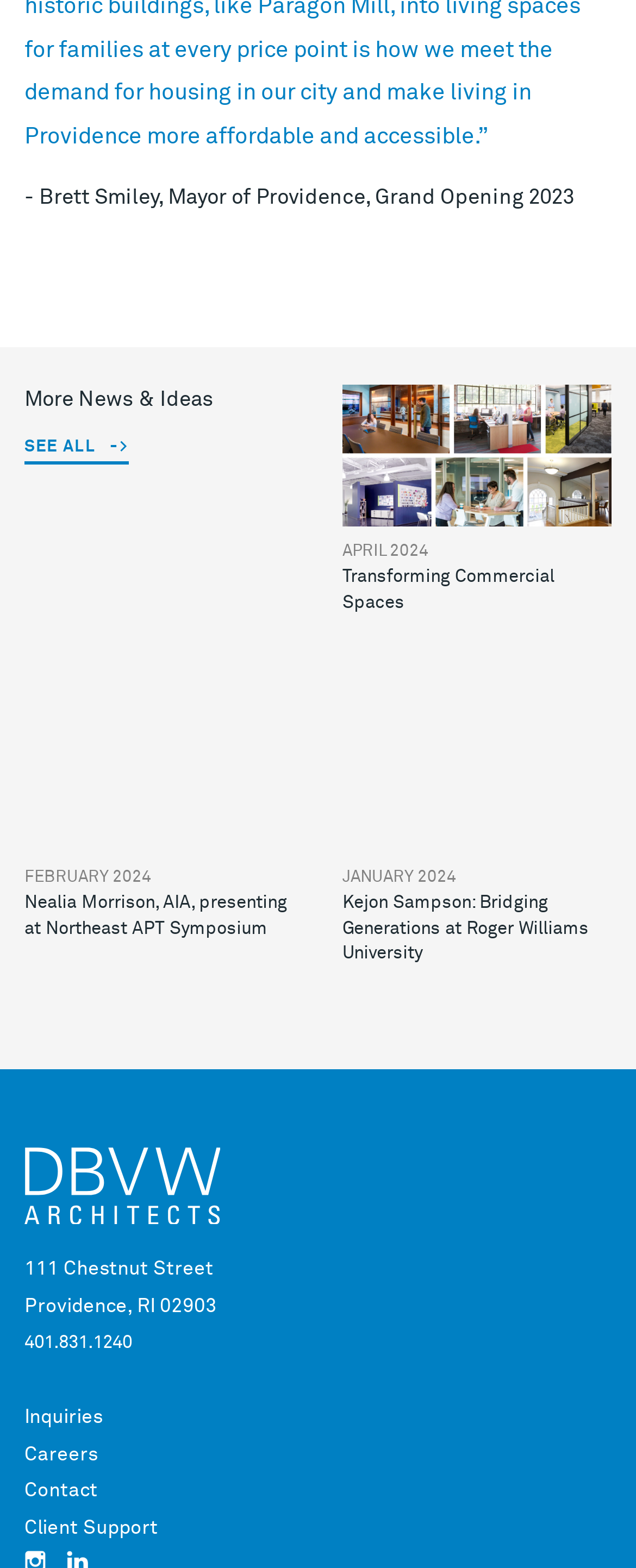Who is the mayor of Providence?
Using the visual information, answer the question in a single word or phrase.

Brett Smiley